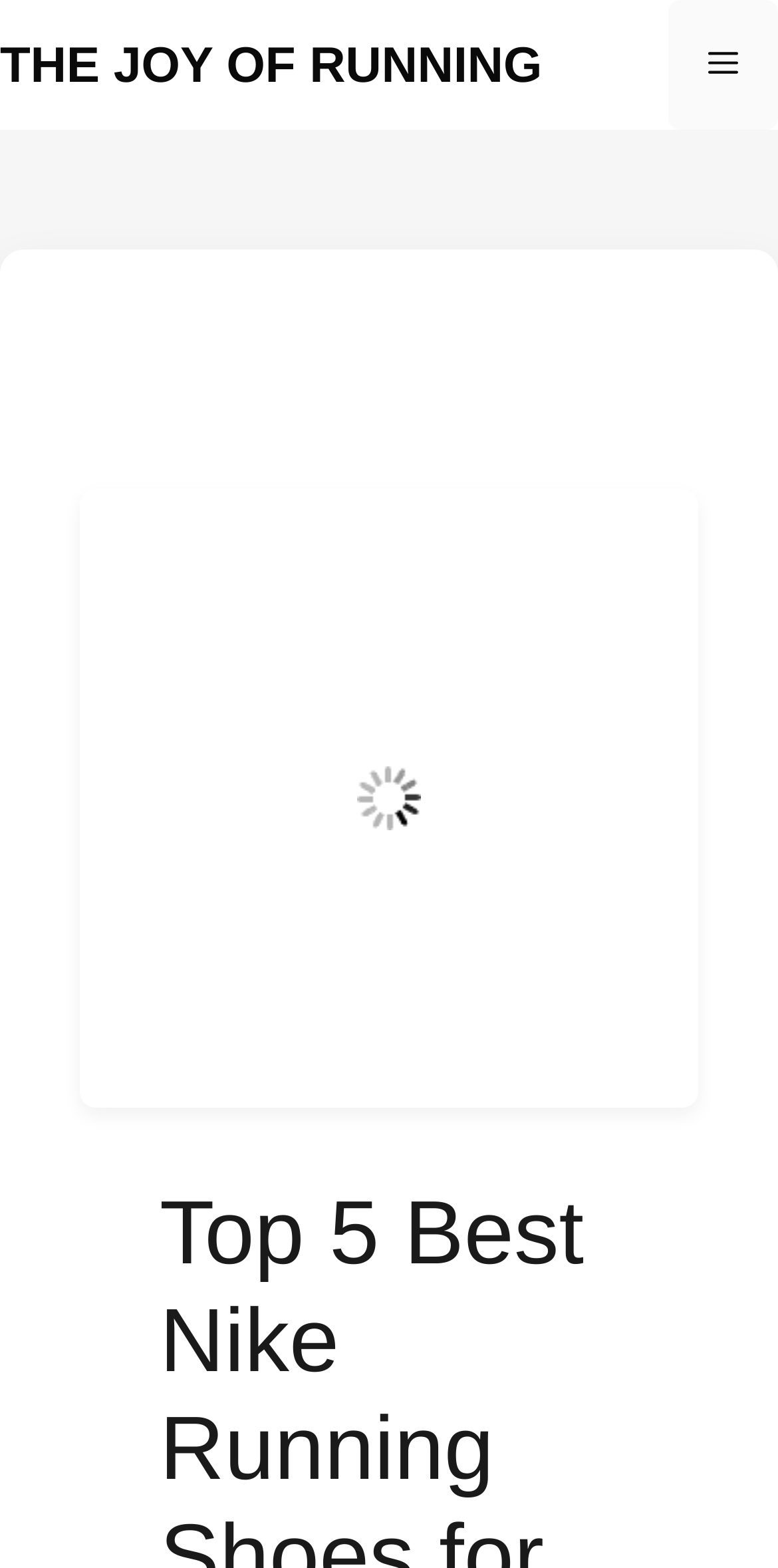Predict the bounding box for the UI component with the following description: "Menu".

[0.859, 0.0, 1.0, 0.083]